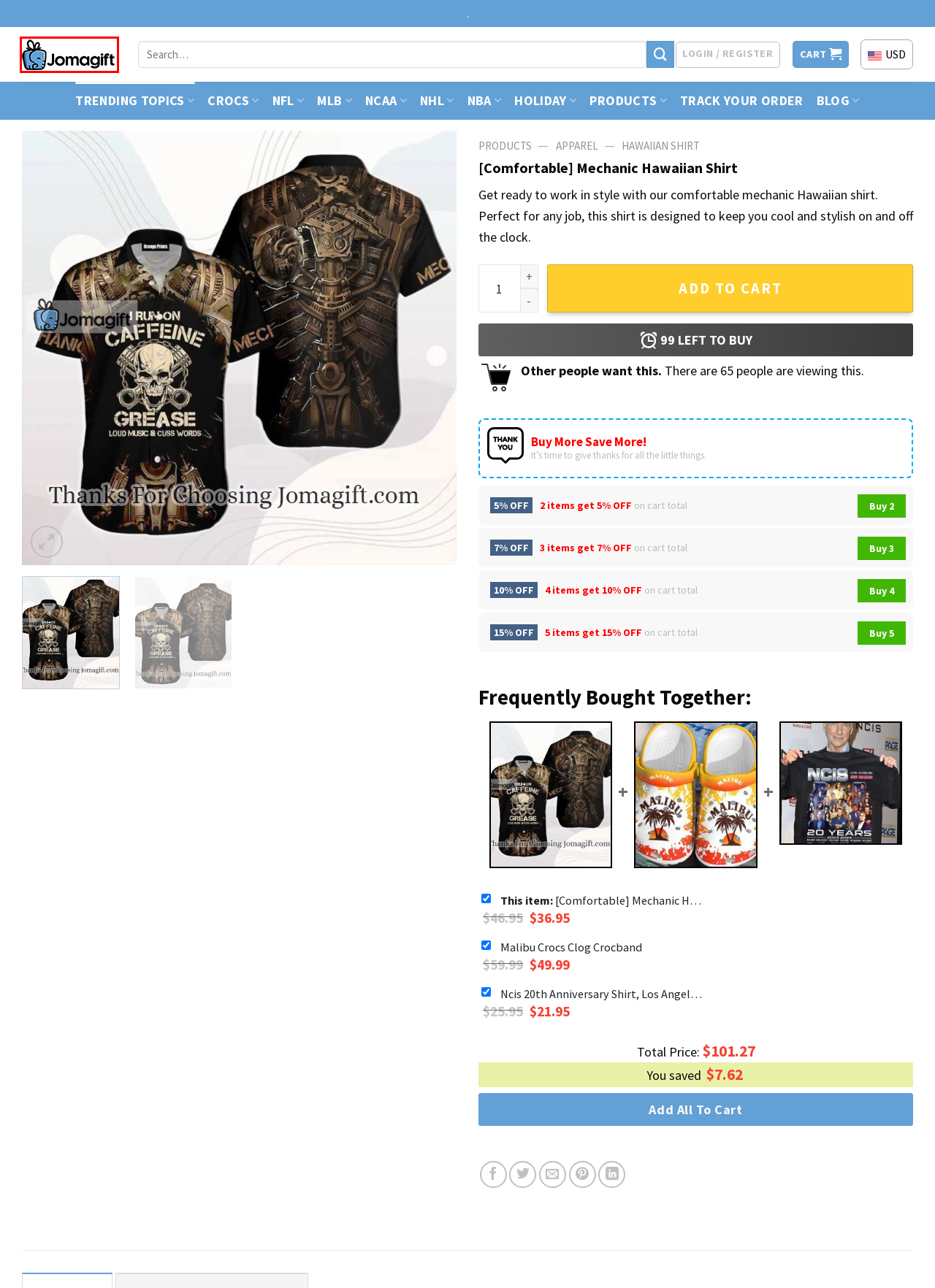View the screenshot of the webpage containing a red bounding box around a UI element. Select the most fitting webpage description for the new page shown after the element in the red bounding box is clicked. Here are the candidates:
A. Hawaiian Shirt - Bananas Gift
B. Custom gift: T-Shirt, Blanket, Canvas, Jewelry
C. St. Louis Cardinals 12 Grinch Xmas Day Christmas Ugly Sweater
D. Boston Bruins 12 Grinch Xmas Day Christmas Ugly Sweater
E. Track your order - Jomagift
F. Ncis 20th Anniversary Shirt, Los Angeles New Orleans 20 Years 2003 2023
G. My account - Jomagift
H. Malibu Crocs Clog Crocband

B